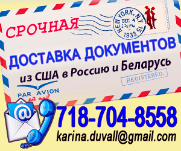What type of shipping is indicated by the airmail markings?
Please ensure your answer is as detailed and informative as possible.

The stylized envelope prominently features airmail markings, which are typically used to indicate that a package or document is being sent via air mail, implying fast international shipping. This is consistent with the overall theme of expedited document delivery services.